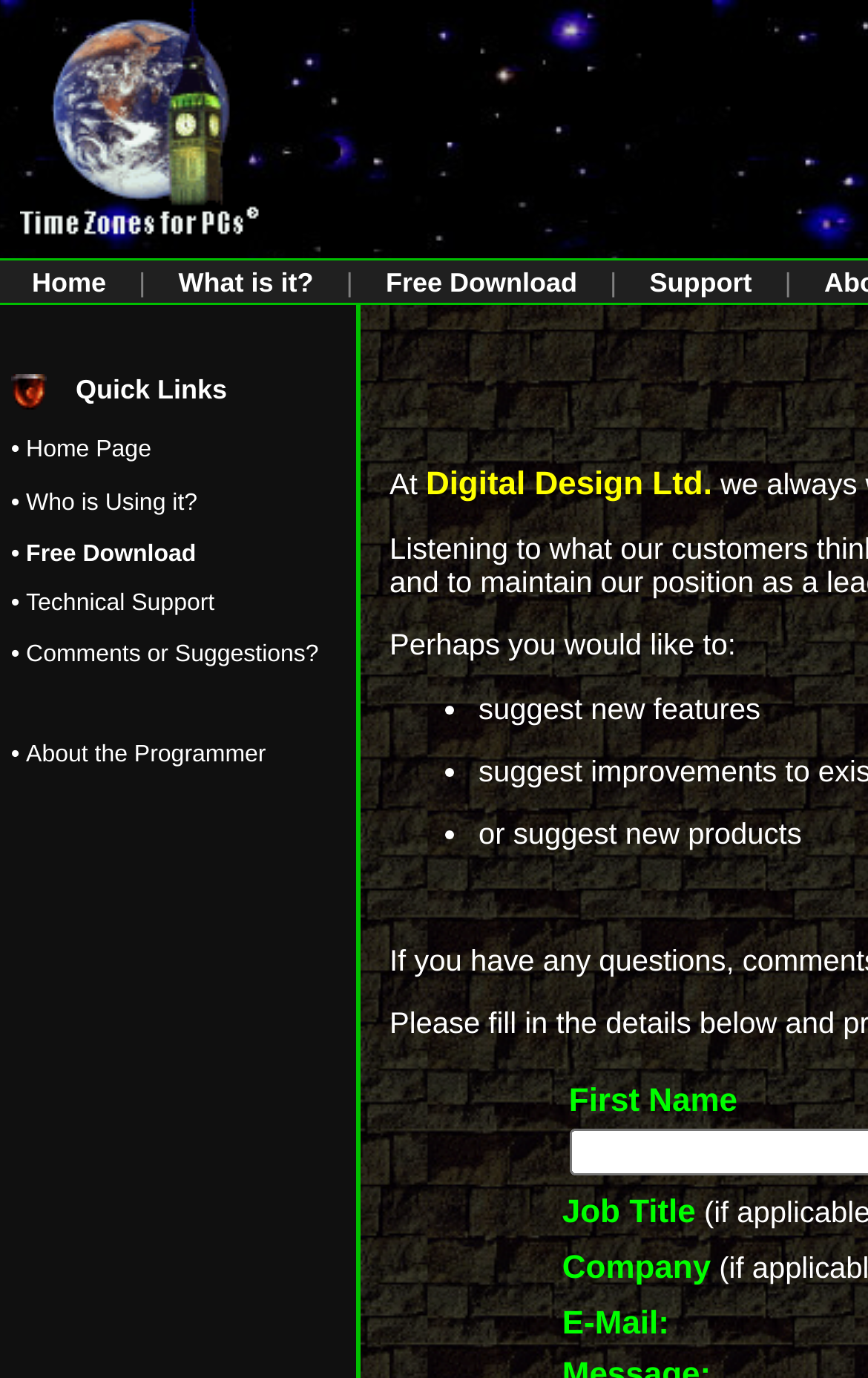Please identify the bounding box coordinates of the region to click in order to complete the task: "Click the Free Download link". The coordinates must be four float numbers between 0 and 1, specified as [left, top, right, bottom].

[0.444, 0.193, 0.665, 0.216]